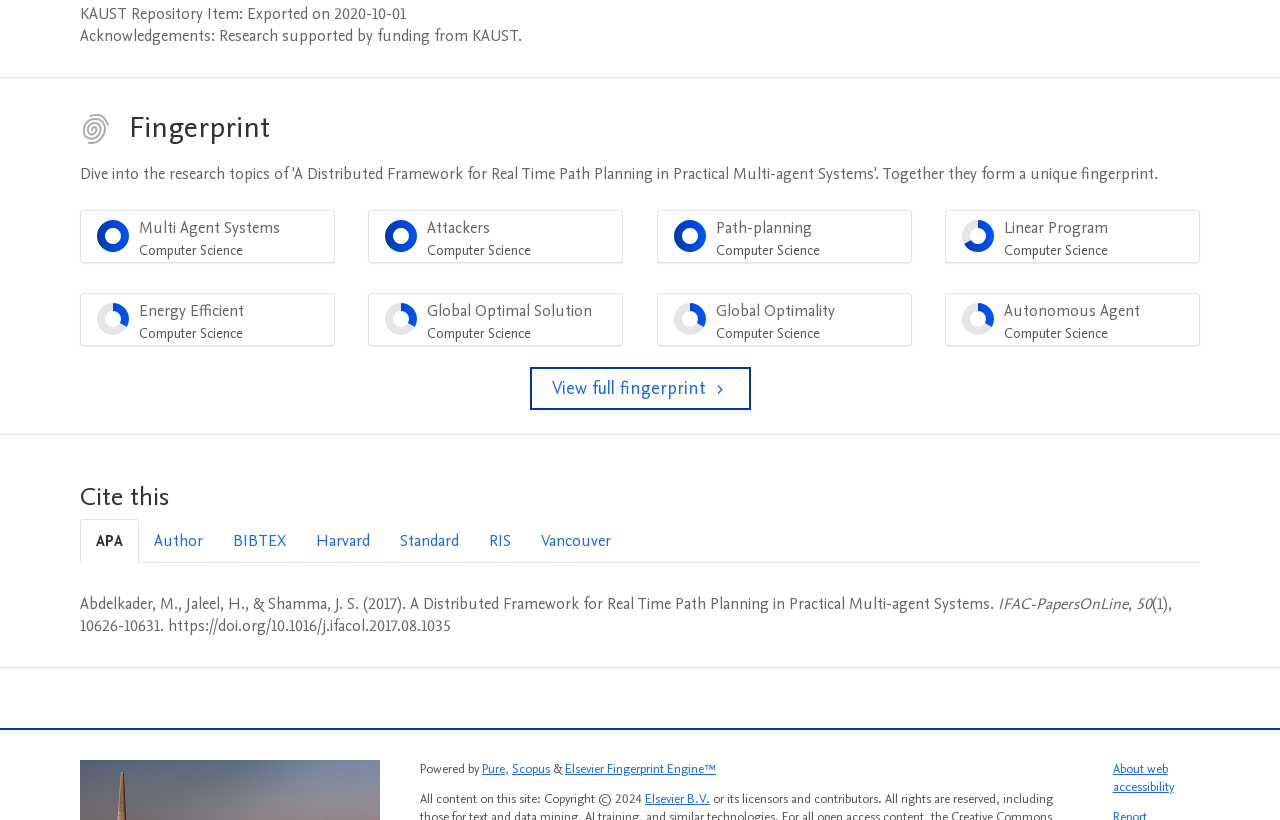Based on the element description path-planning Computer Science 100%, identify the bounding box of the UI element in the given webpage screenshot. The coordinates should be in the format (top-left x, top-left y, bottom-right x, bottom-right y) and must be between 0 and 1.

[0.513, 0.257, 0.712, 0.321]